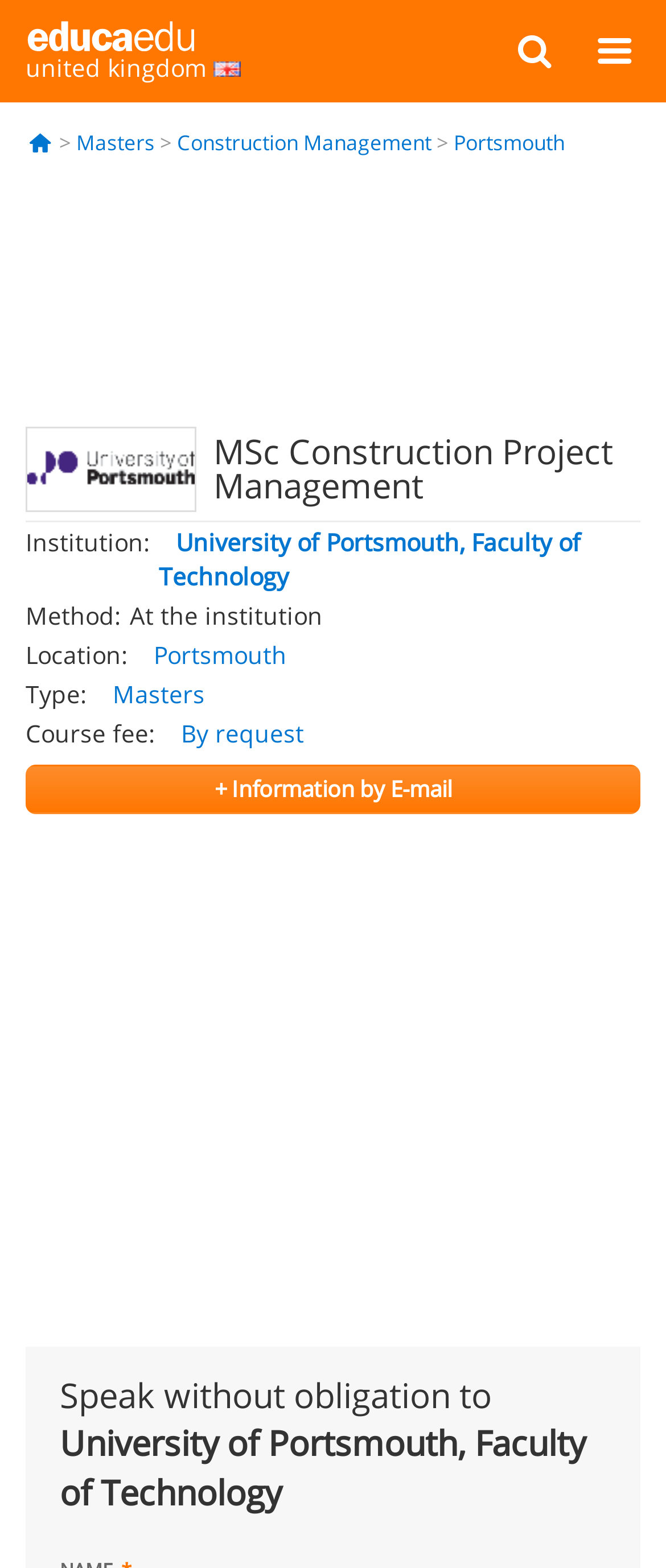Please identify the bounding box coordinates of the area that needs to be clicked to follow this instruction: "Check out Autoflowering Seeds".

None